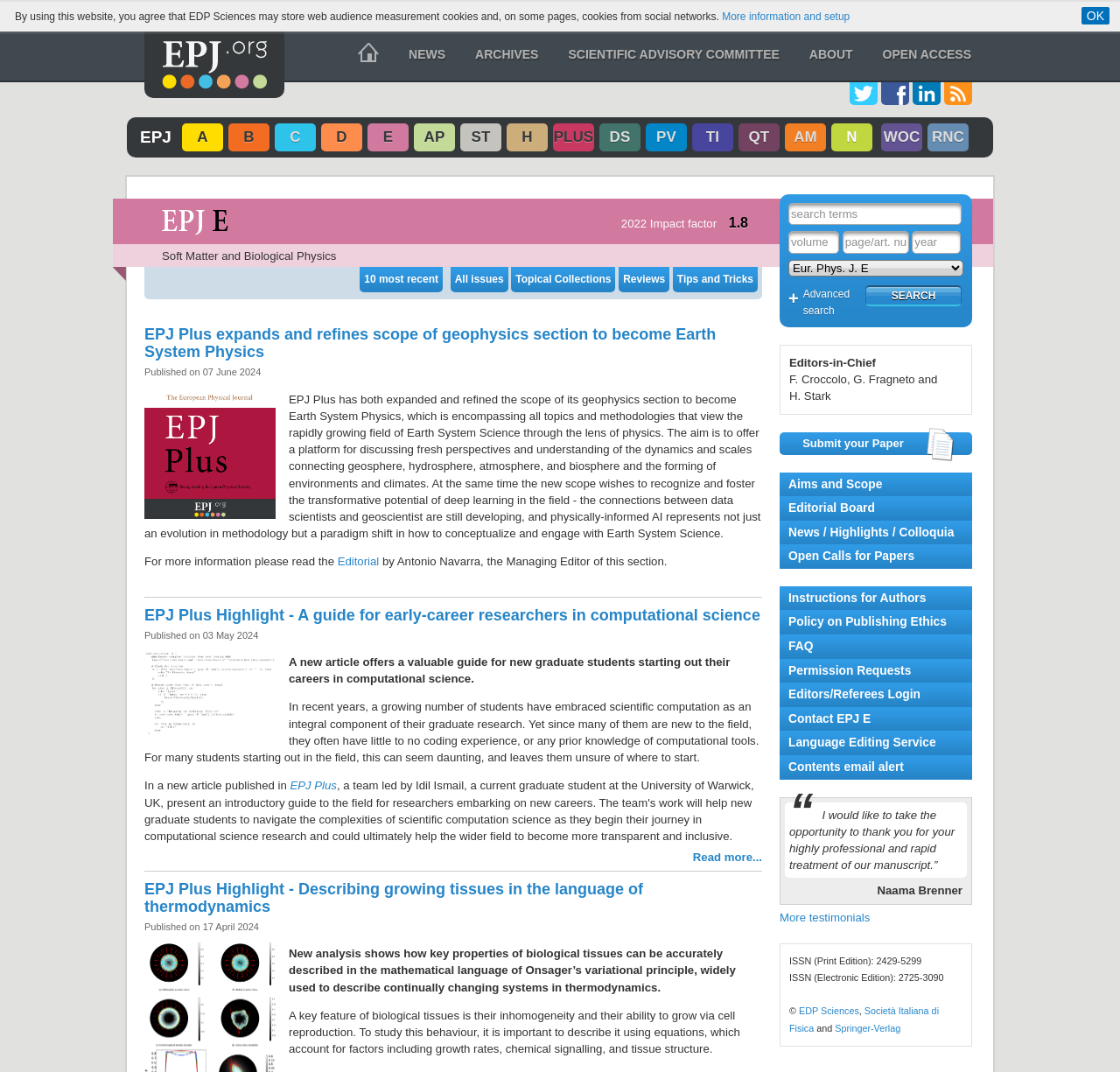Please find the bounding box coordinates of the element that you should click to achieve the following instruction: "Access the advanced search page". The coordinates should be presented as four float numbers between 0 and 1: [left, top, right, bottom].

[0.717, 0.268, 0.759, 0.295]